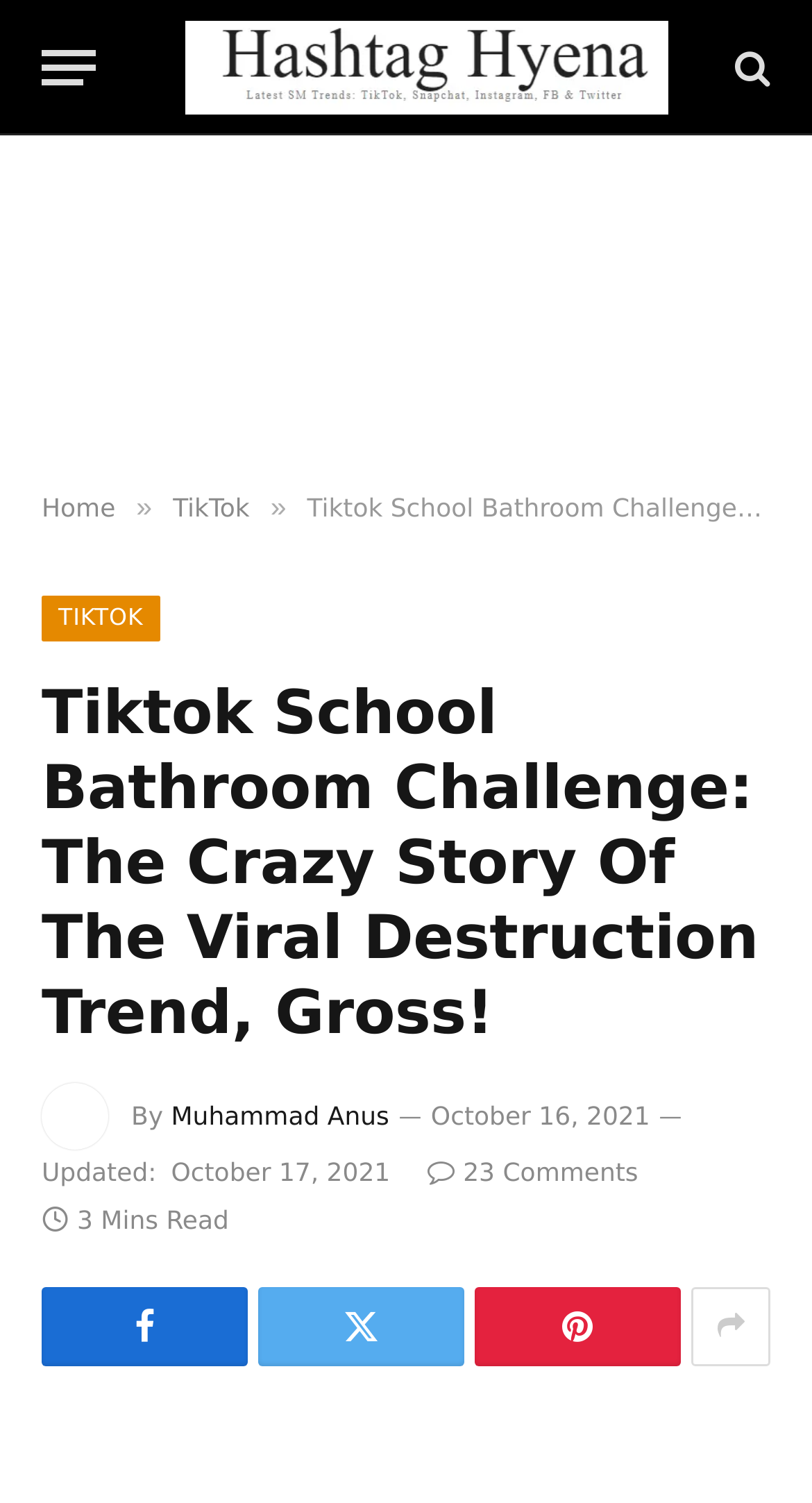Pinpoint the bounding box coordinates of the area that should be clicked to complete the following instruction: "Click the menu button". The coordinates must be given as four float numbers between 0 and 1, i.e., [left, top, right, bottom].

[0.051, 0.014, 0.118, 0.076]